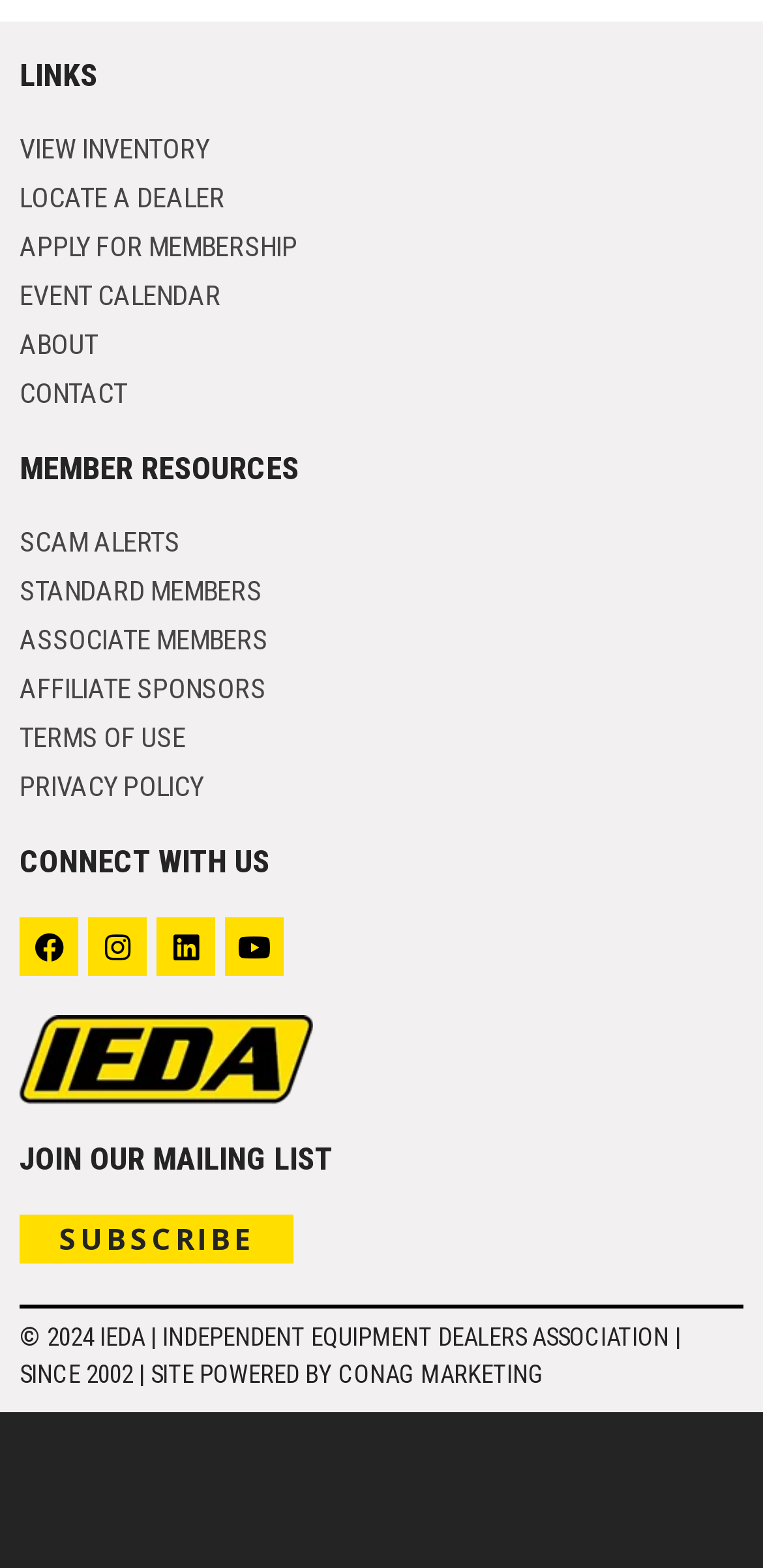Please locate the bounding box coordinates of the region I need to click to follow this instruction: "Locate a dealer".

[0.026, 0.115, 0.974, 0.14]